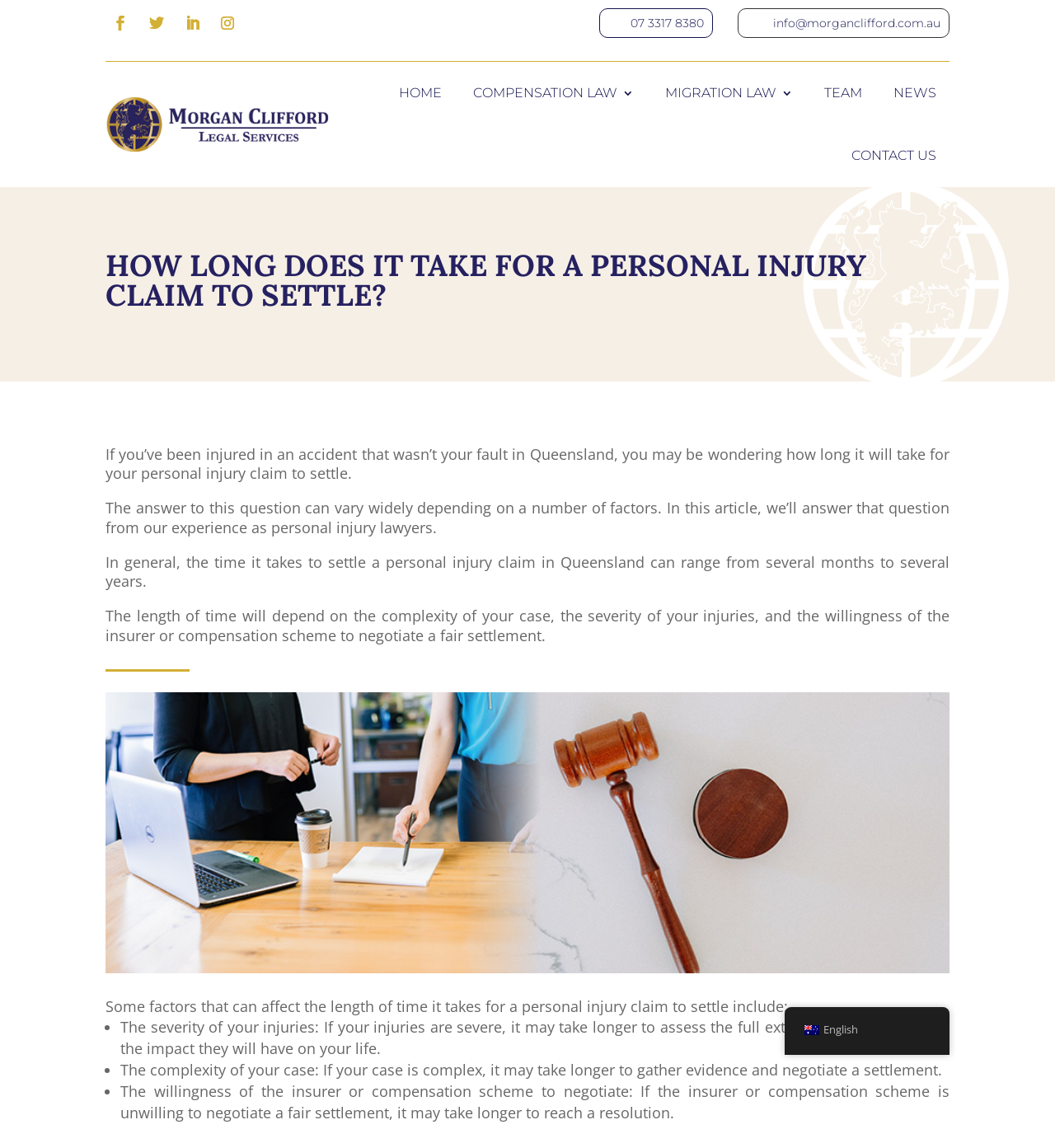Use a single word or phrase to answer this question: 
What is the language of the webpage?

English